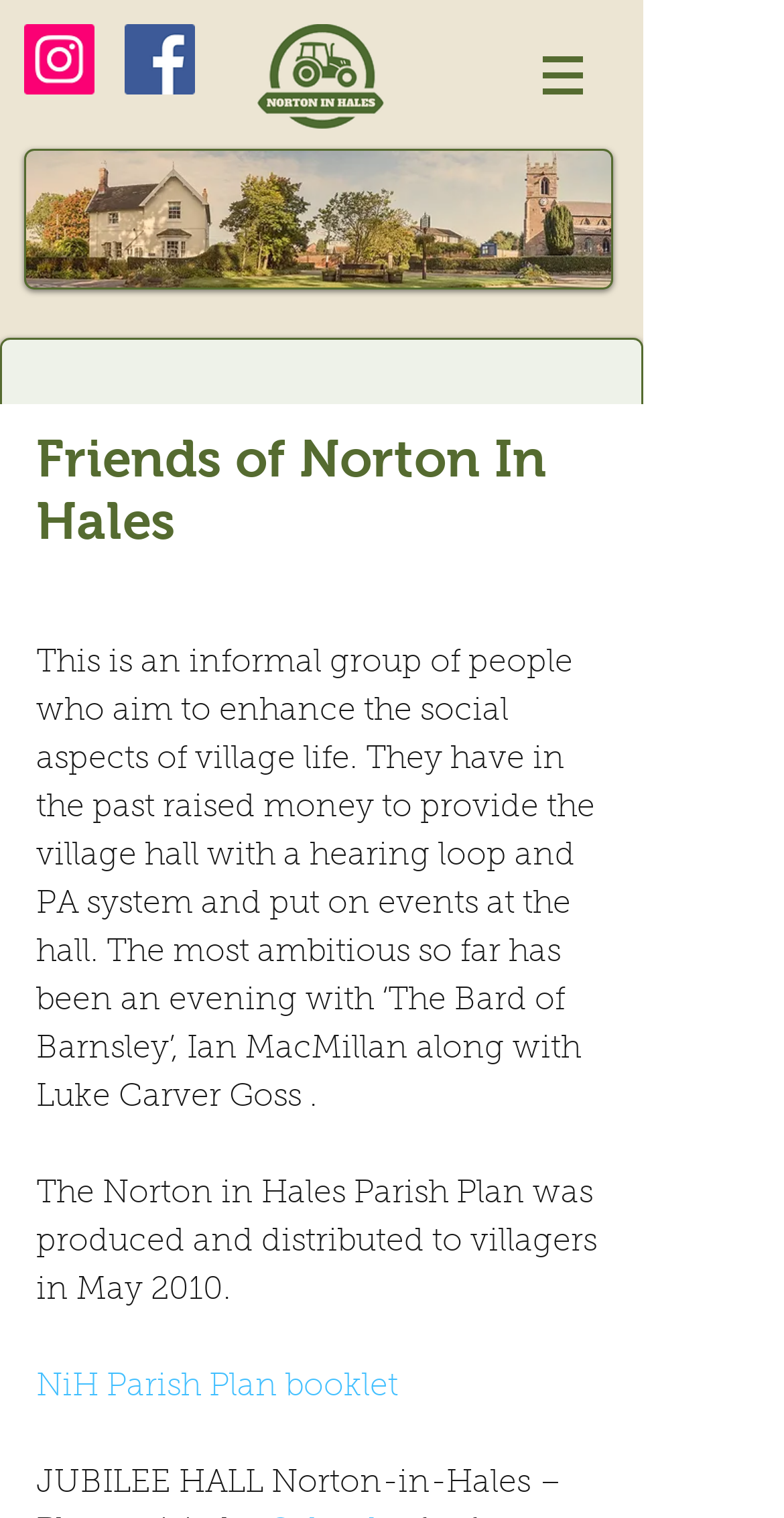What is the position of the logo image on the webpage?
Please analyze the image and answer the question with as much detail as possible.

I inferred this answer by analyzing the bounding box coordinates of the logo image element. The coordinates [0.328, 0.016, 0.49, 0.085] suggest that the image is positioned near the top center of the webpage.